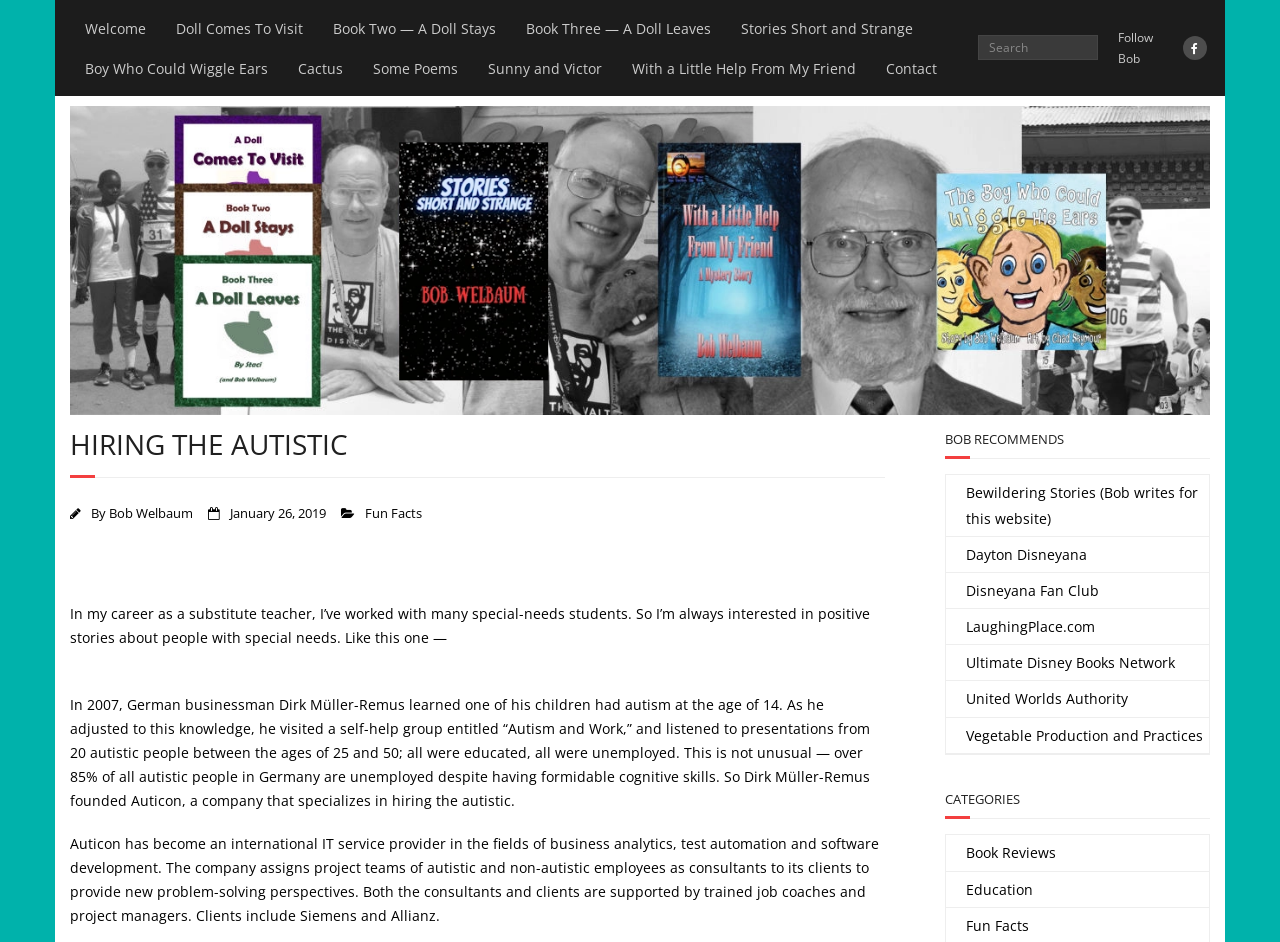Kindly determine the bounding box coordinates of the area that needs to be clicked to fulfill this instruction: "Follow Bob".

[0.873, 0.031, 0.901, 0.071]